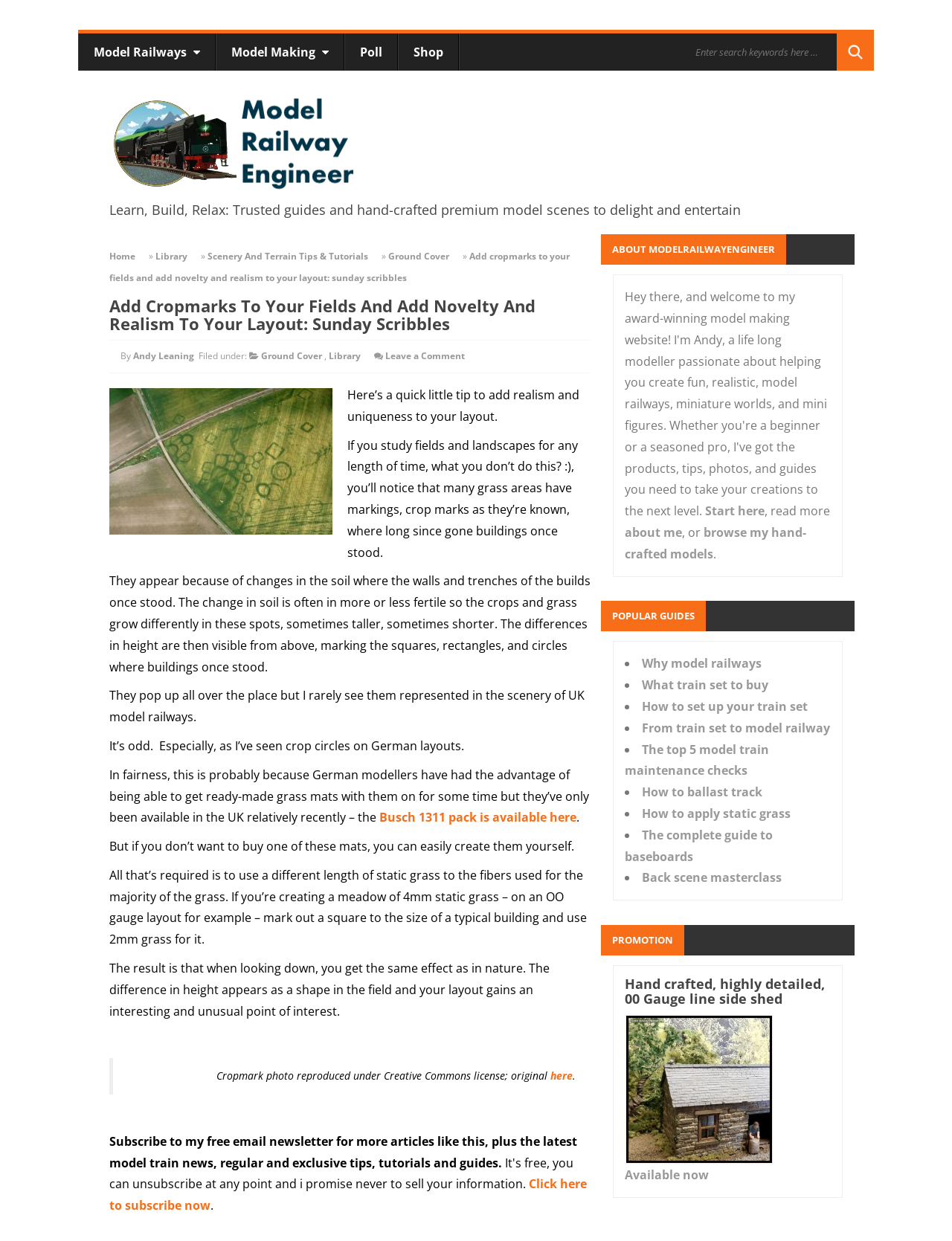Your task is to find and give the main heading text of the webpage.

Add Cropmarks To Your Fields And Add Novelty And Realism To Your Layout: Sunday Scribbles